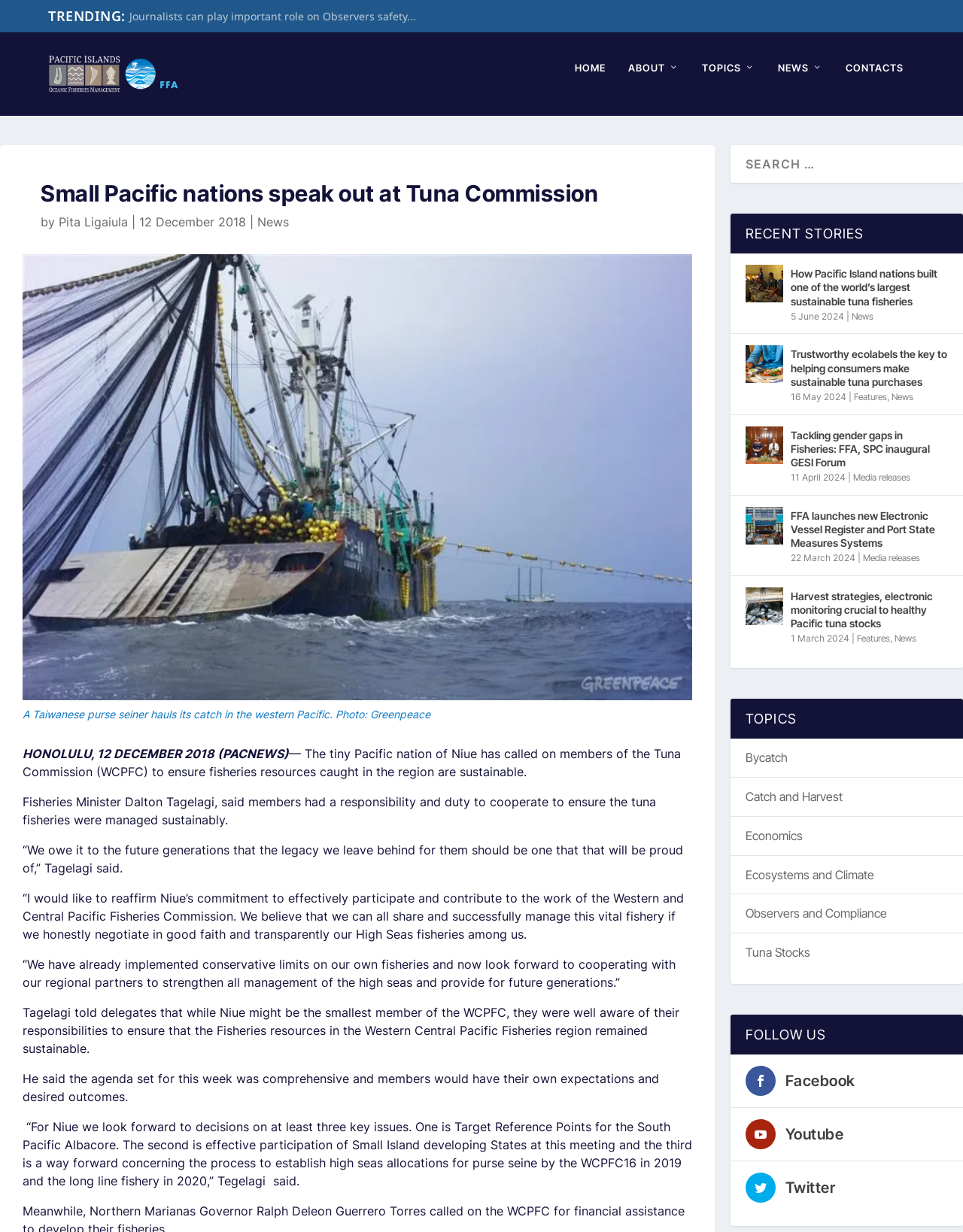Please find the bounding box coordinates of the section that needs to be clicked to achieve this instruction: "Read the 'Small Pacific nations speak out at Tuna Commission' news".

[0.042, 0.138, 0.7, 0.166]